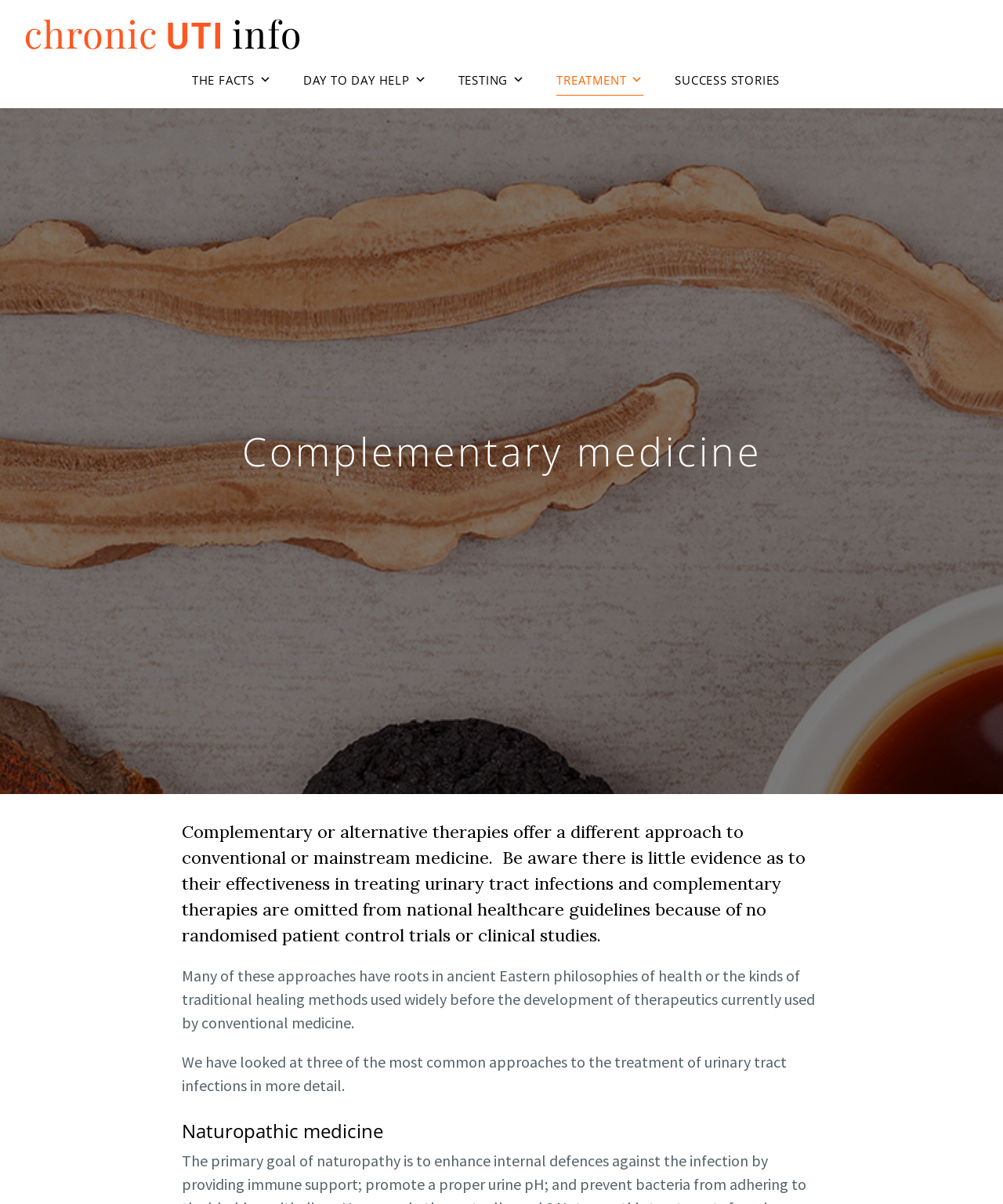Specify the bounding box coordinates (top-left x, top-left y, bottom-right x, bottom-right y) of the UI element in the screenshot that matches this description: Success stories

[0.673, 0.053, 0.777, 0.079]